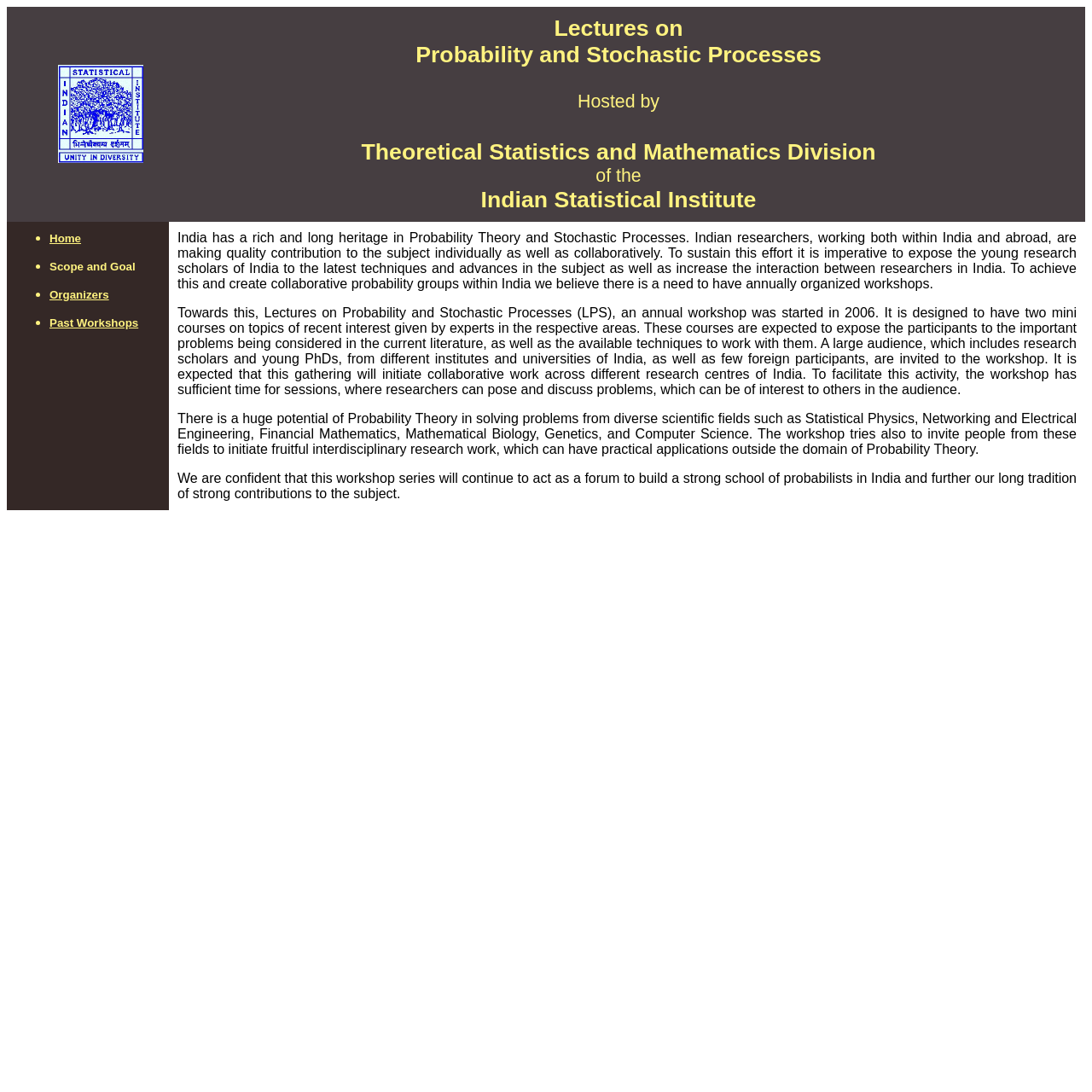How many links are there in the top menu?
Using the picture, provide a one-word or short phrase answer.

4